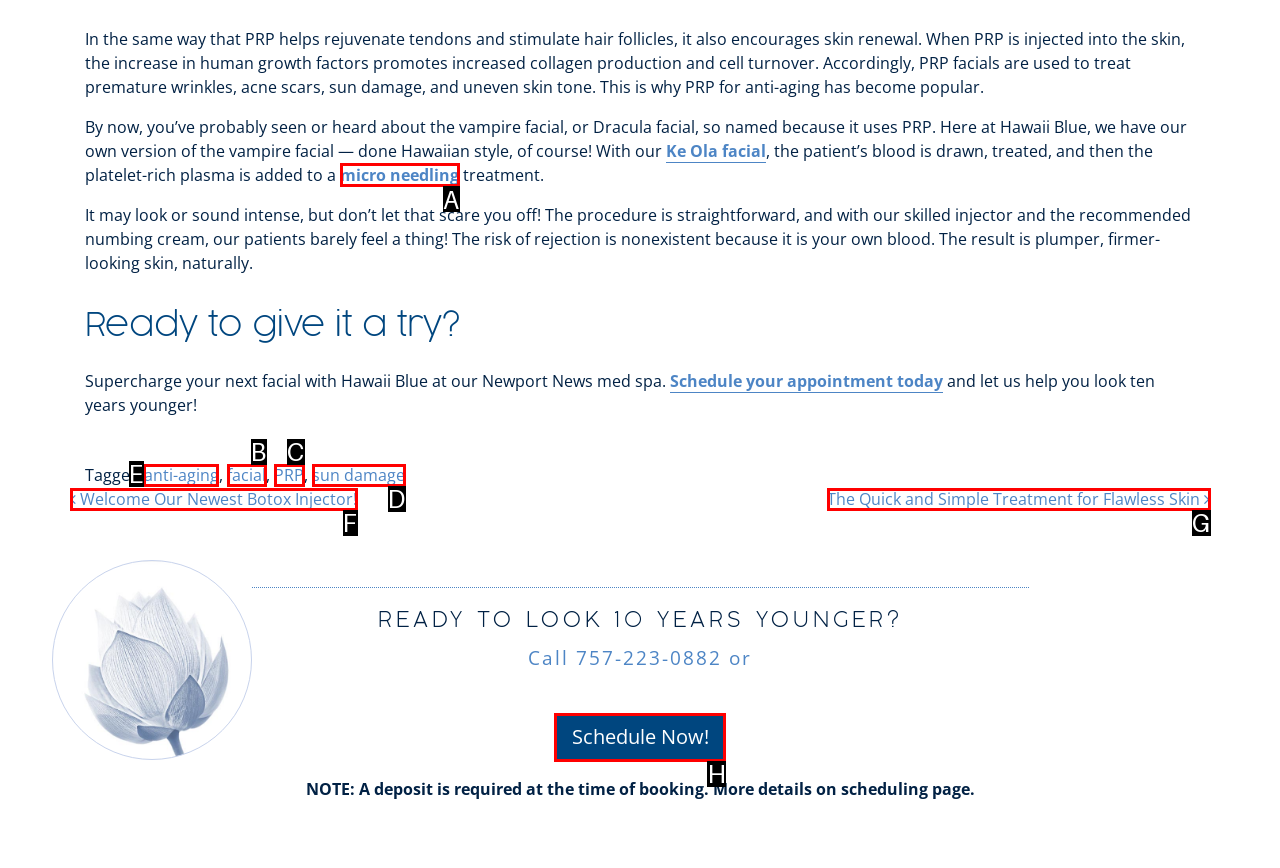Choose the UI element you need to click to carry out the task: Learn more about anti-aging.
Respond with the corresponding option's letter.

E